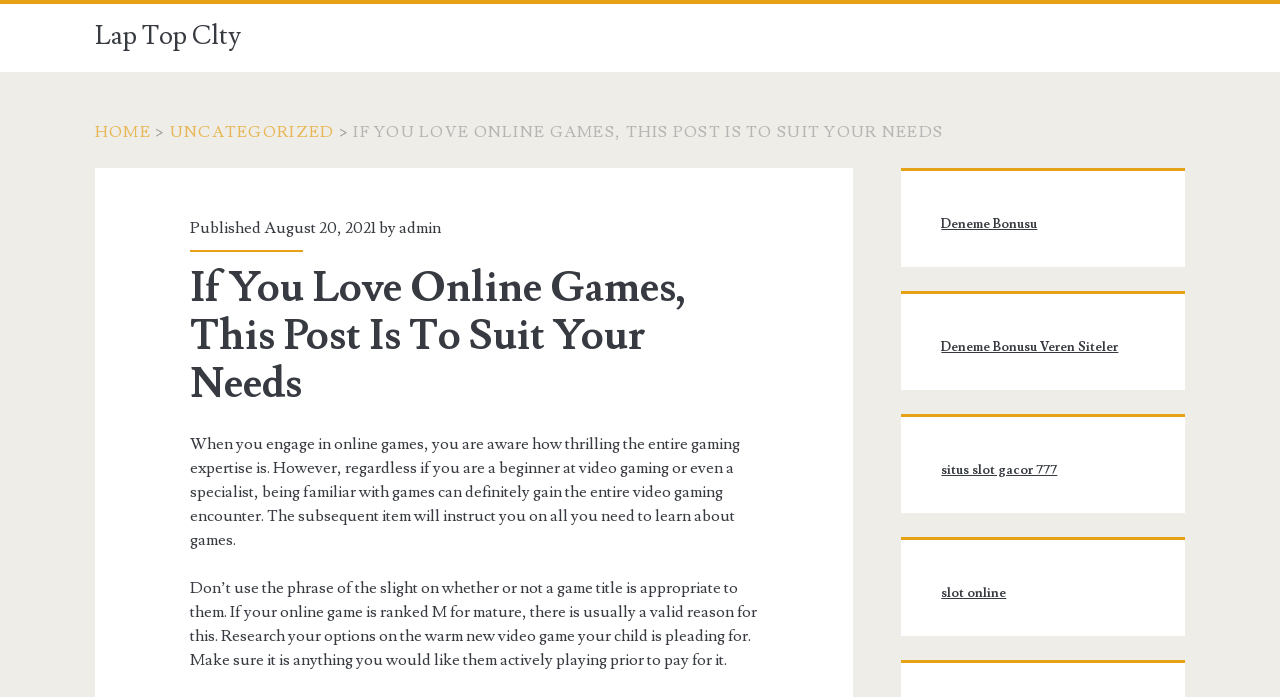Can you find and generate the webpage's heading?

If You Love Online Games, This Post Is To Suit Your Needs